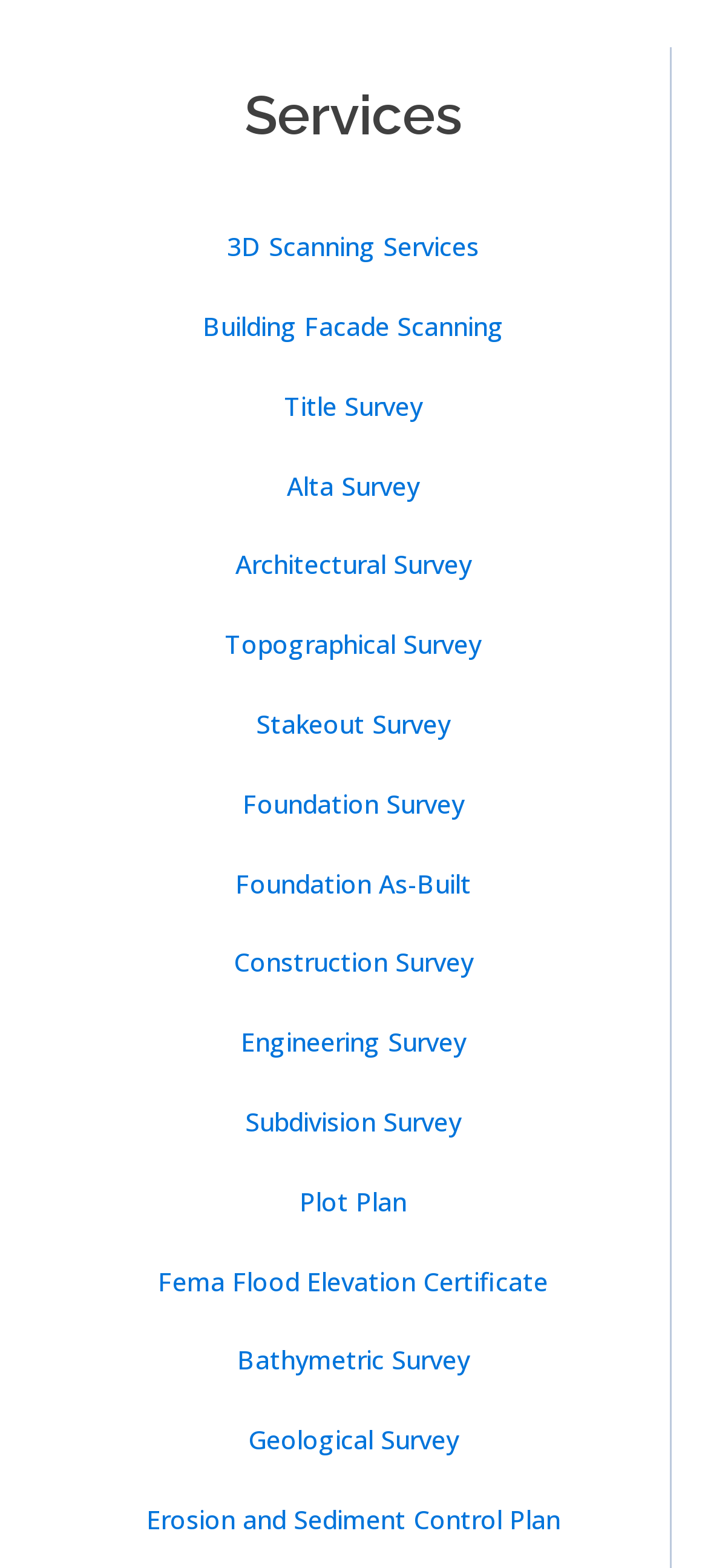Find the bounding box coordinates of the element to click in order to complete the given instruction: "Learn about Title Survey."

[0.103, 0.234, 0.895, 0.284]